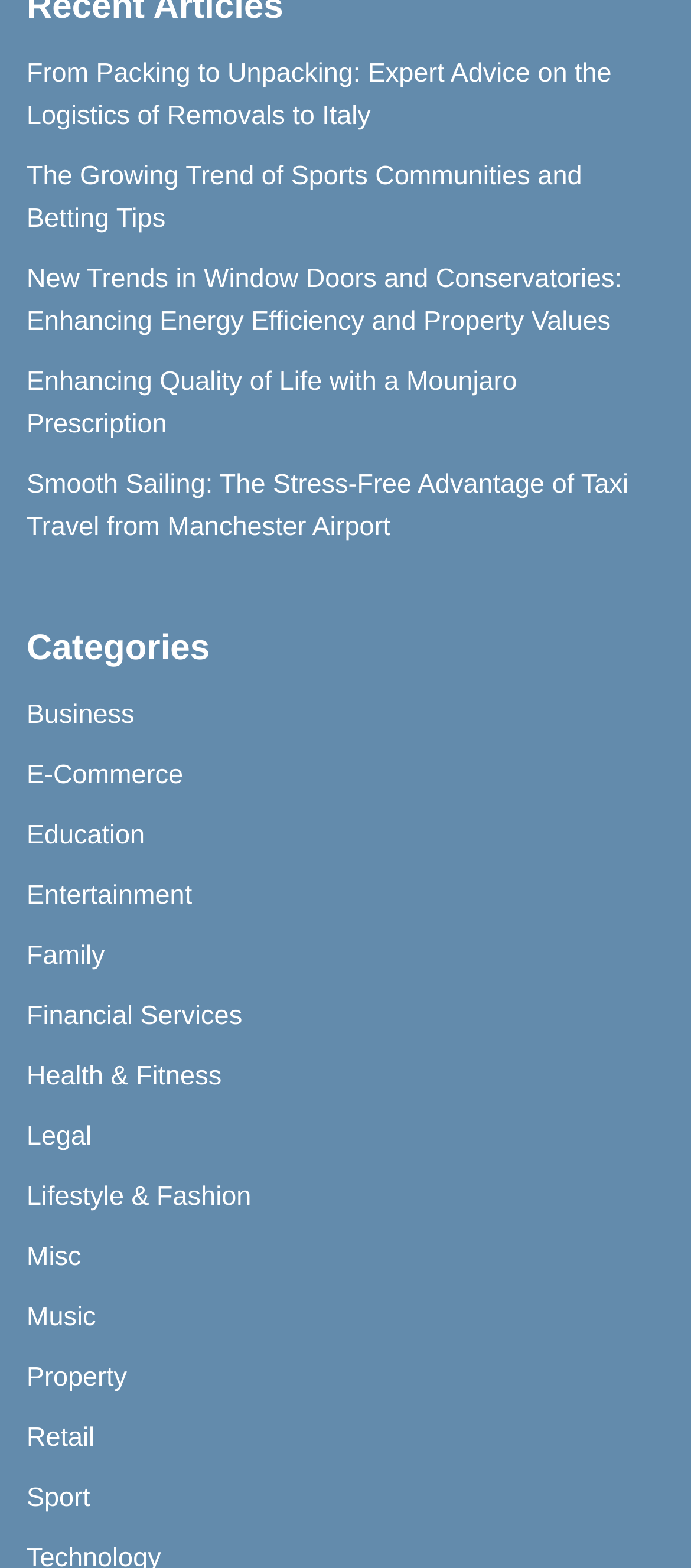Please identify the coordinates of the bounding box for the clickable region that will accomplish this instruction: "Learn about Health and Fitness".

[0.038, 0.677, 0.321, 0.696]